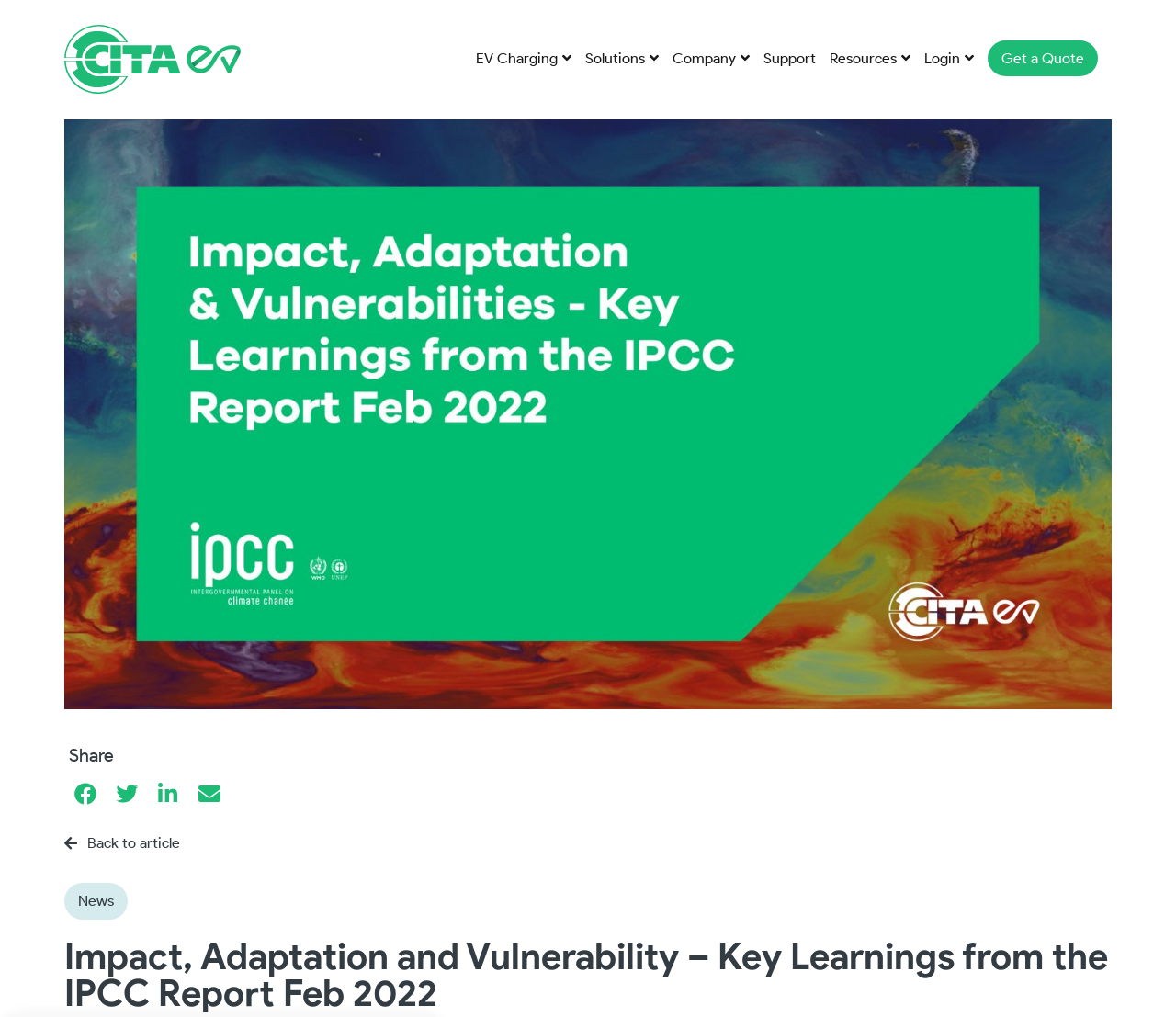Provide the bounding box coordinates for the UI element that is described by this text: "Get a Quote". The coordinates should be in the form of four float numbers between 0 and 1: [left, top, right, bottom].

[0.84, 0.04, 0.934, 0.075]